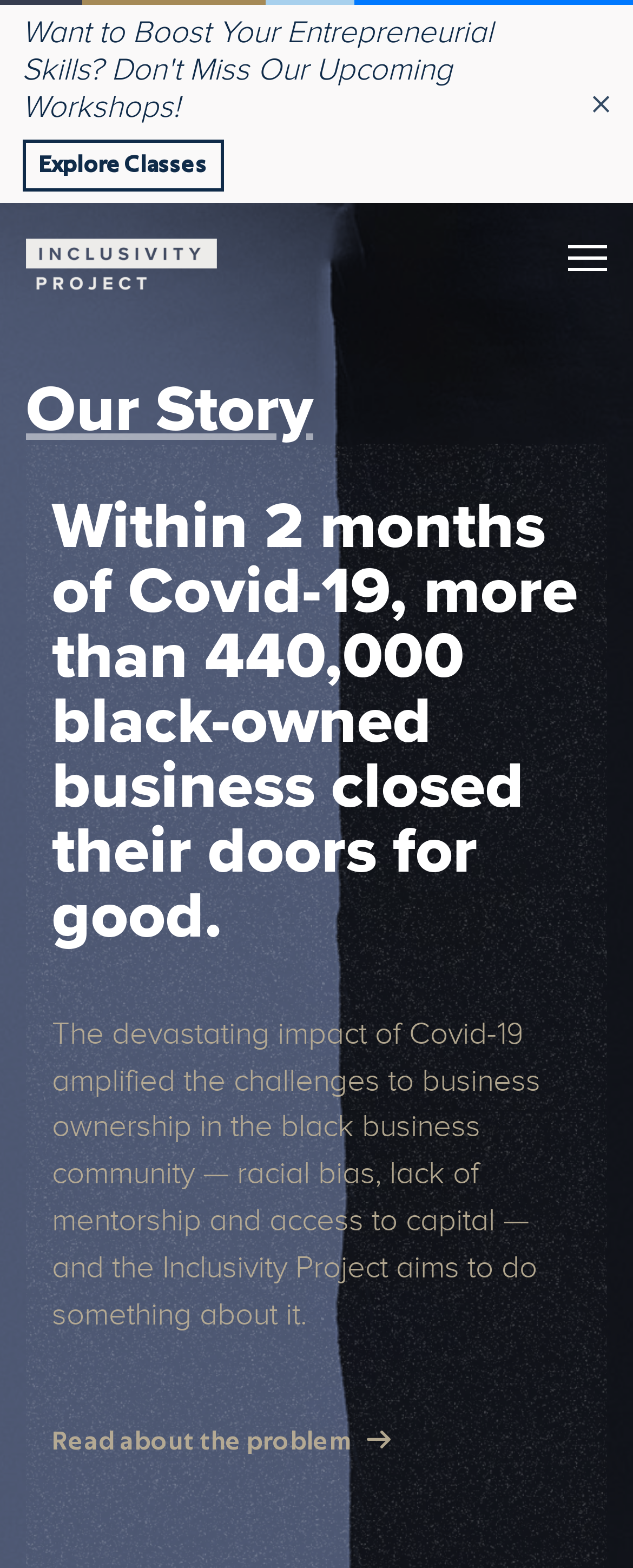Find the bounding box of the UI element described as: "Instagram". The bounding box coordinates should be given as four float values between 0 and 1, i.e., [left, top, right, bottom].

None